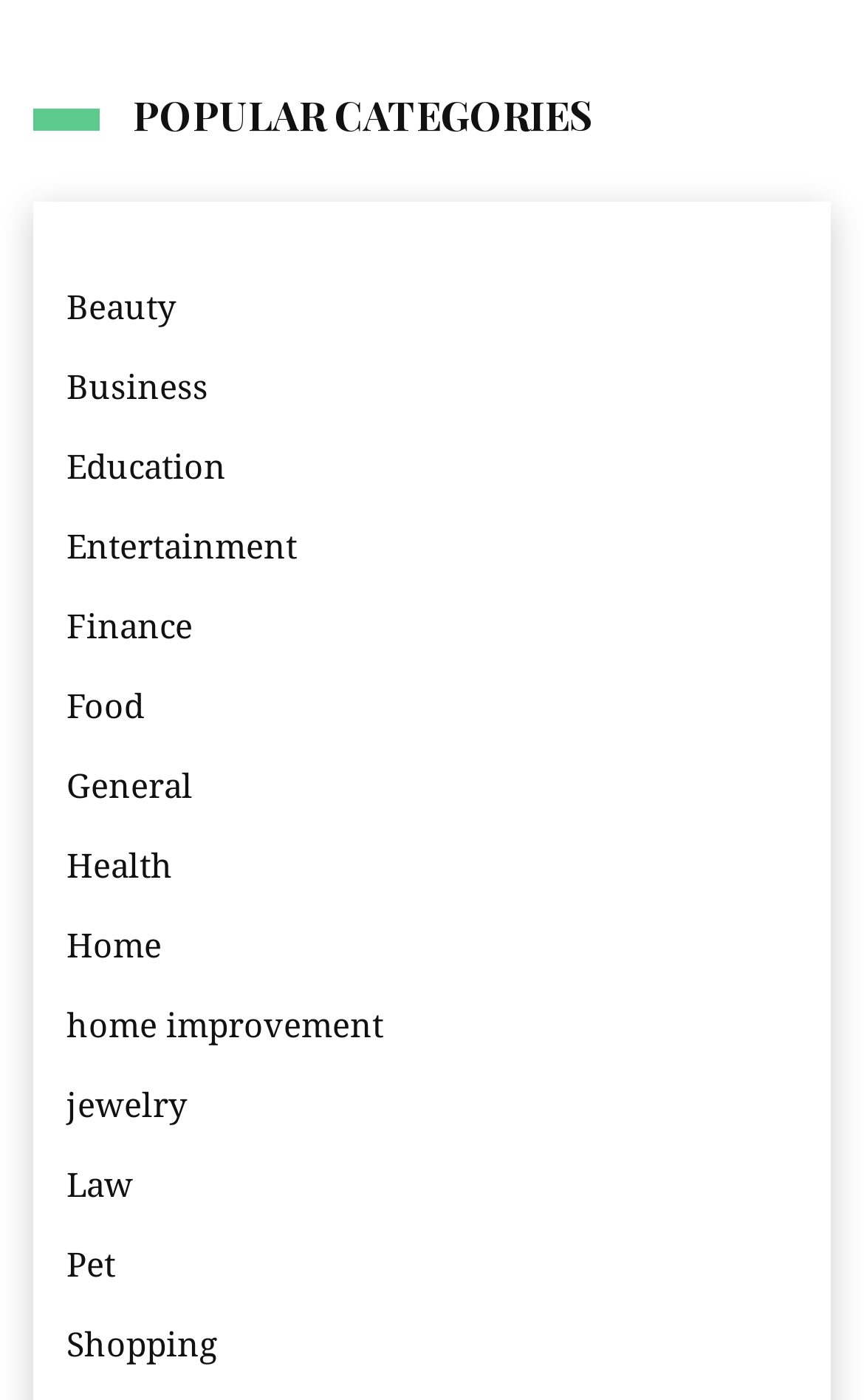Determine the bounding box coordinates for the clickable element to execute this instruction: "Browse Beauty category". Provide the coordinates as four float numbers between 0 and 1, i.e., [left, top, right, bottom].

[0.077, 0.199, 0.203, 0.24]